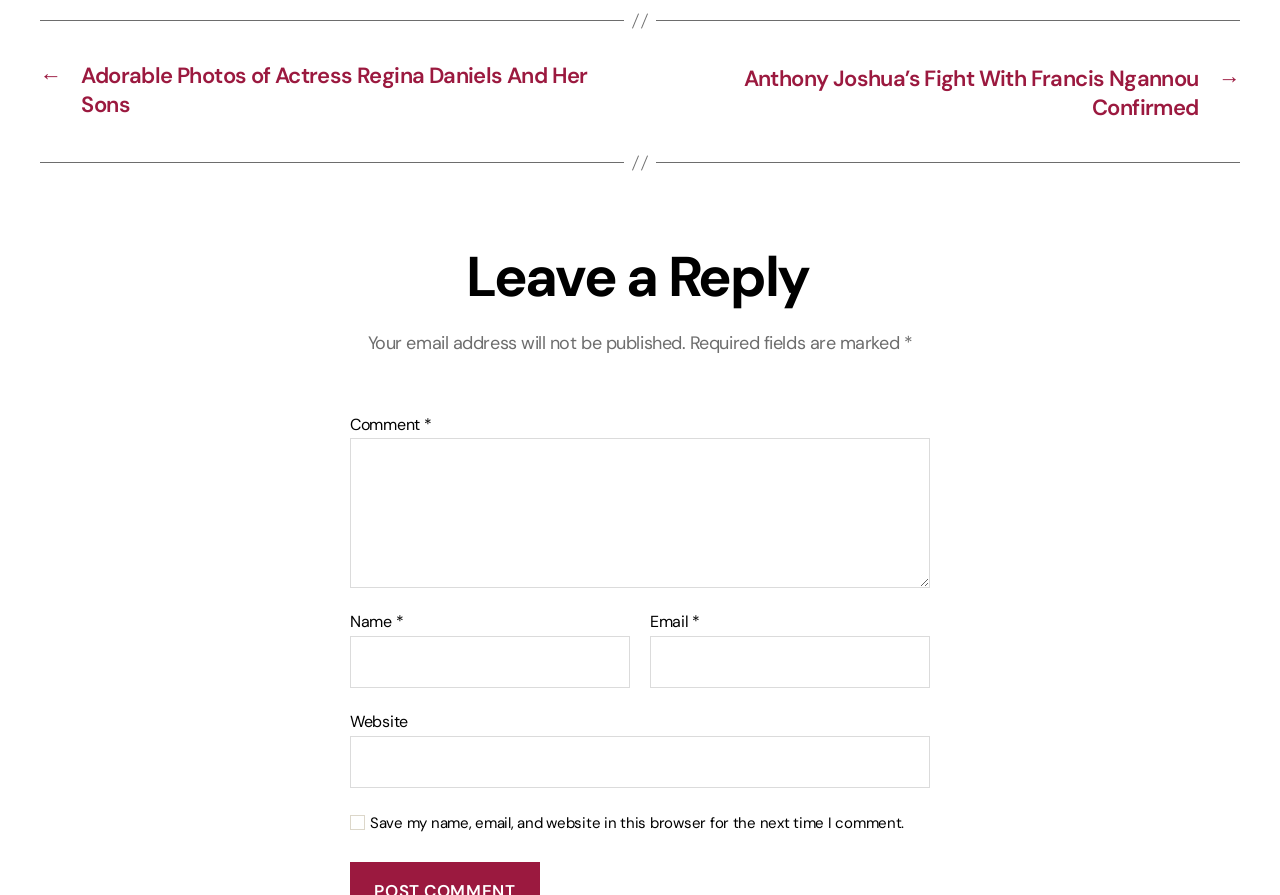What is required to leave a reply?
Answer the question with a detailed and thorough explanation.

The form to leave a reply has three required fields marked with an asterisk, which are Name, Email, and Comment. These fields must be filled in to submit a reply.